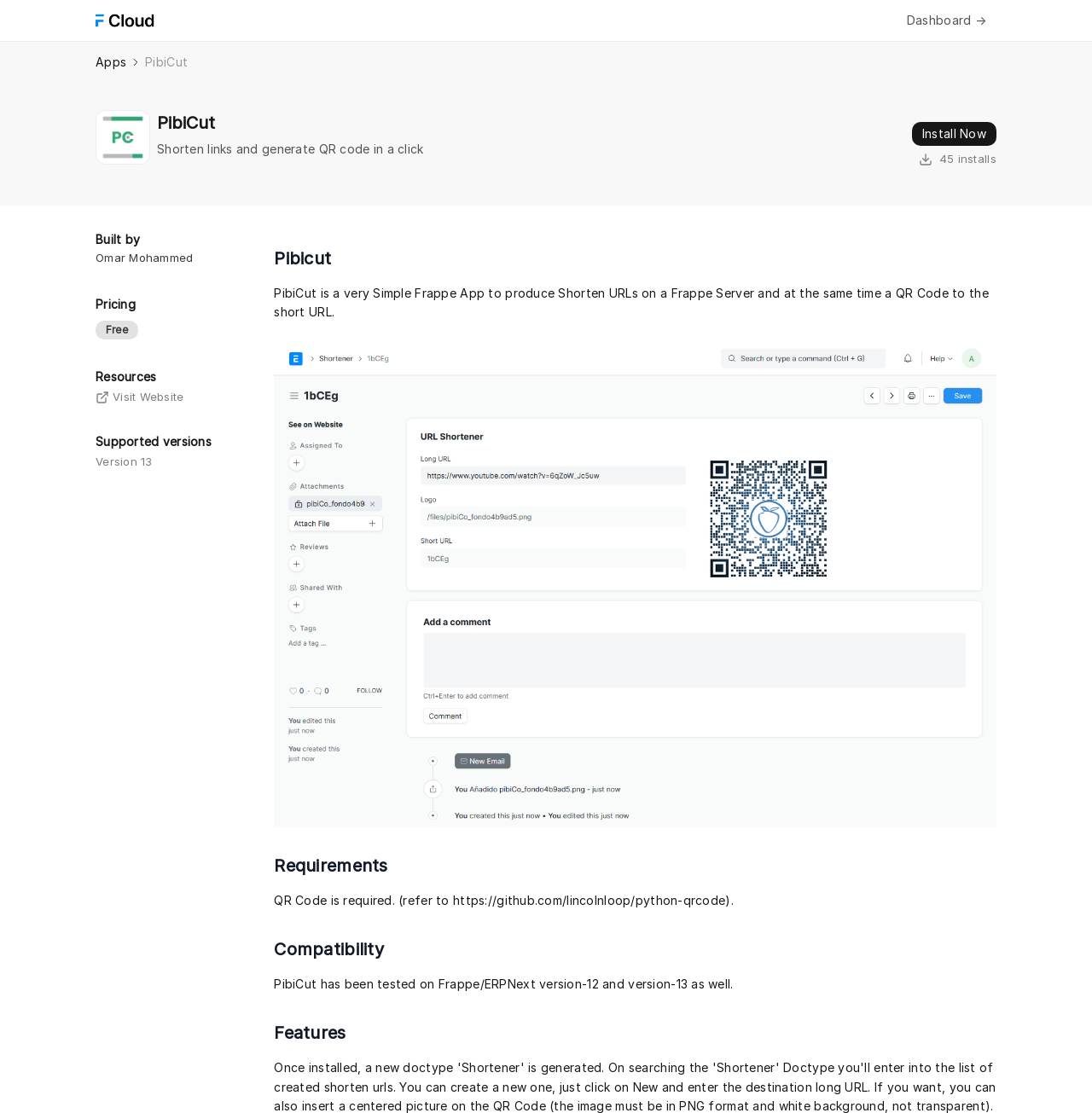Determine the bounding box coordinates for the region that must be clicked to execute the following instruction: "Visit the website".

[0.088, 0.351, 0.22, 0.363]